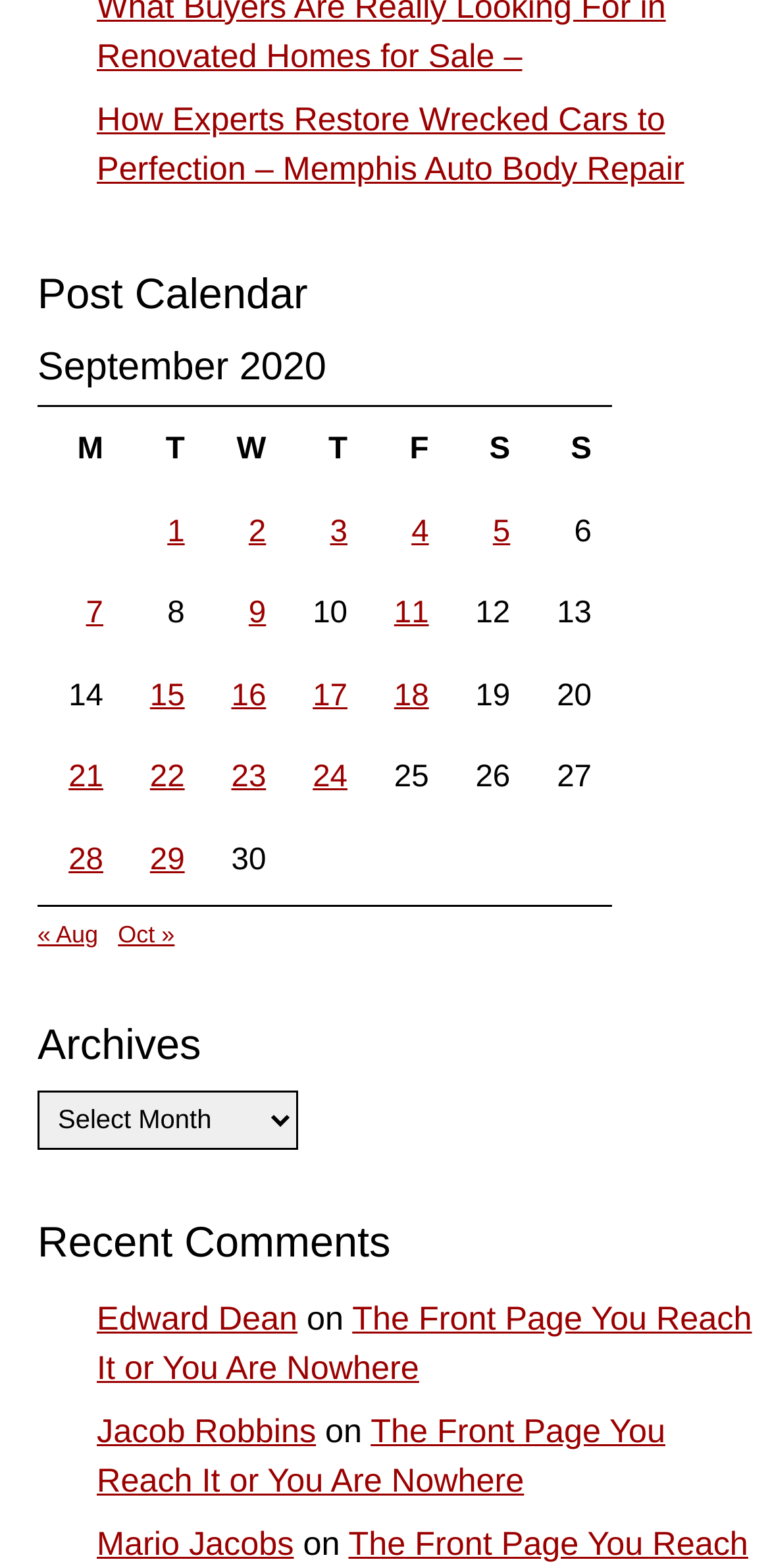Determine the bounding box for the UI element as described: "by". The coordinates should be represented as four float numbers between 0 and 1, formatted as [left, top, right, bottom].

None